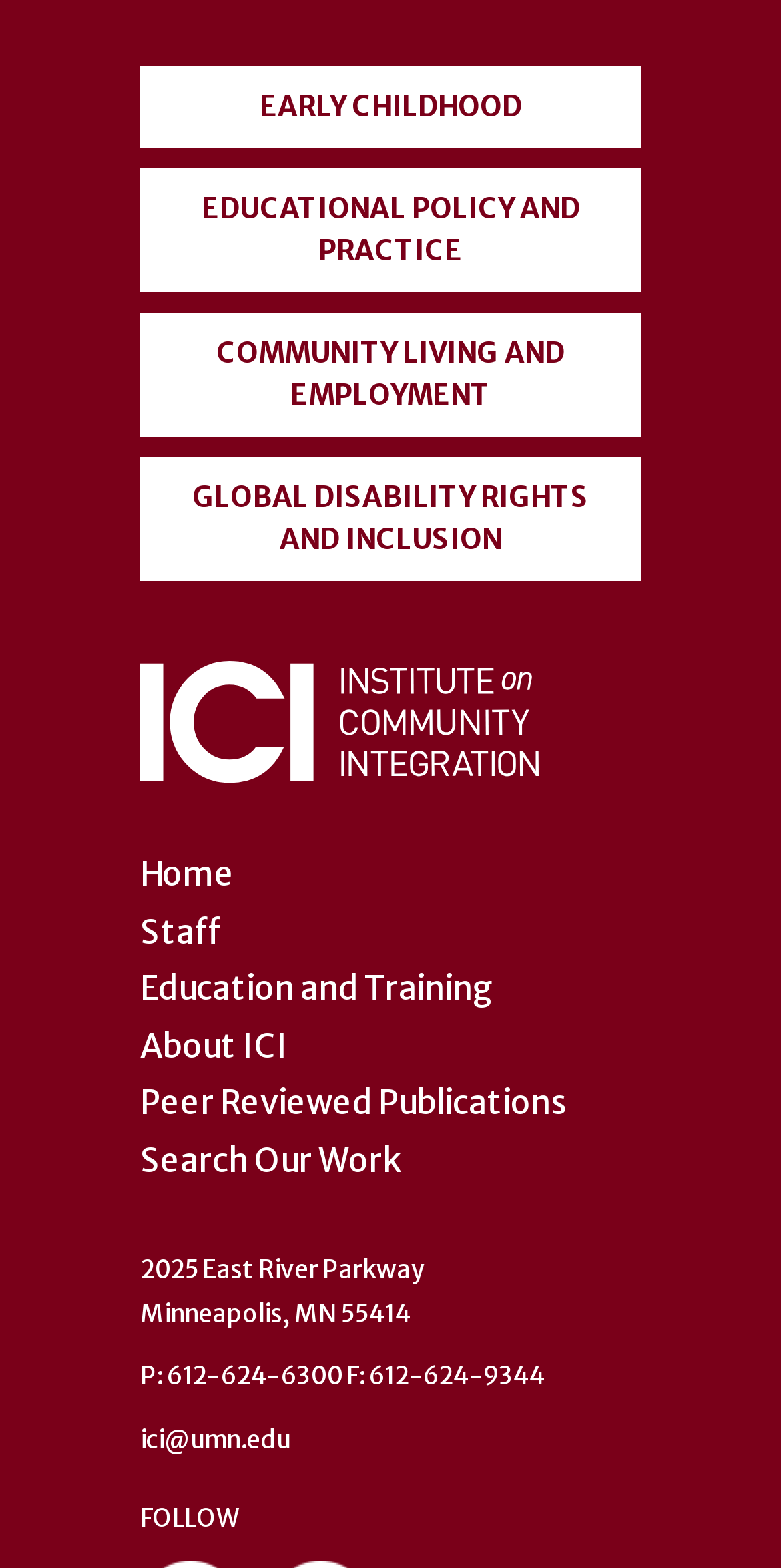Locate the bounding box coordinates of the clickable area needed to fulfill the instruction: "view staff information".

[0.179, 0.581, 0.285, 0.607]